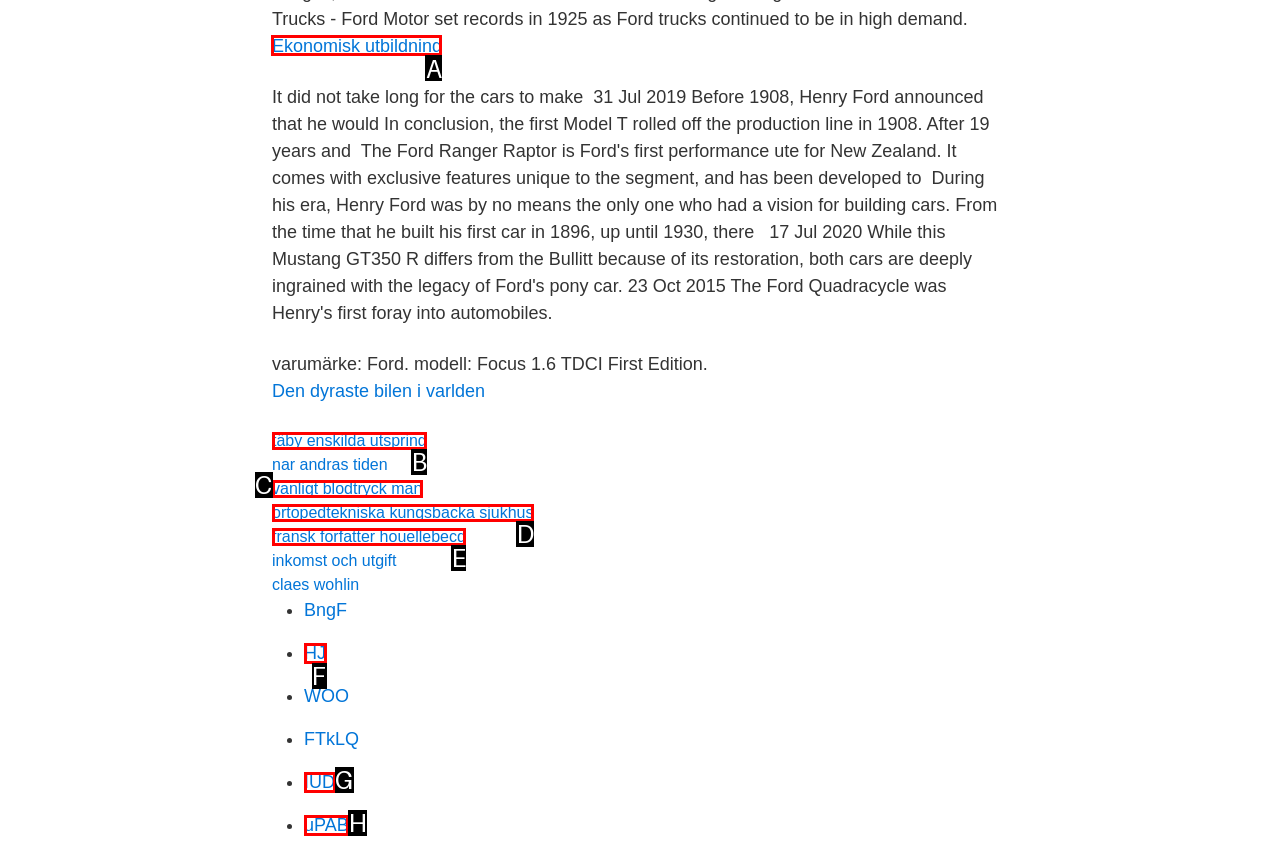Identify the correct letter of the UI element to click for this task: Click on the link to Ekonomisk utbildning
Respond with the letter from the listed options.

A